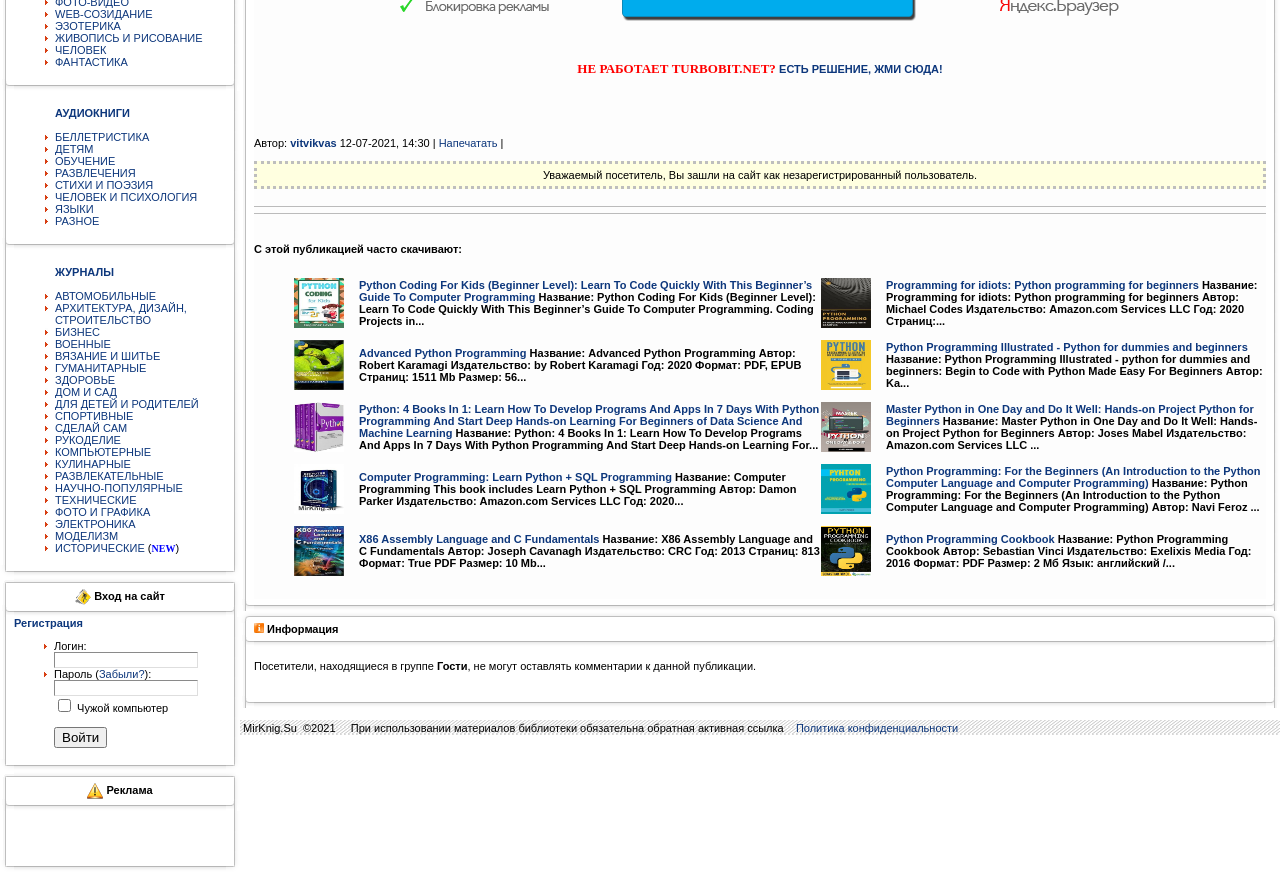Locate and provide the bounding box coordinates for the HTML element that matches this description: "parent_node: Пароль (Забыли?): name="login_password"".

[0.042, 0.759, 0.155, 0.776]